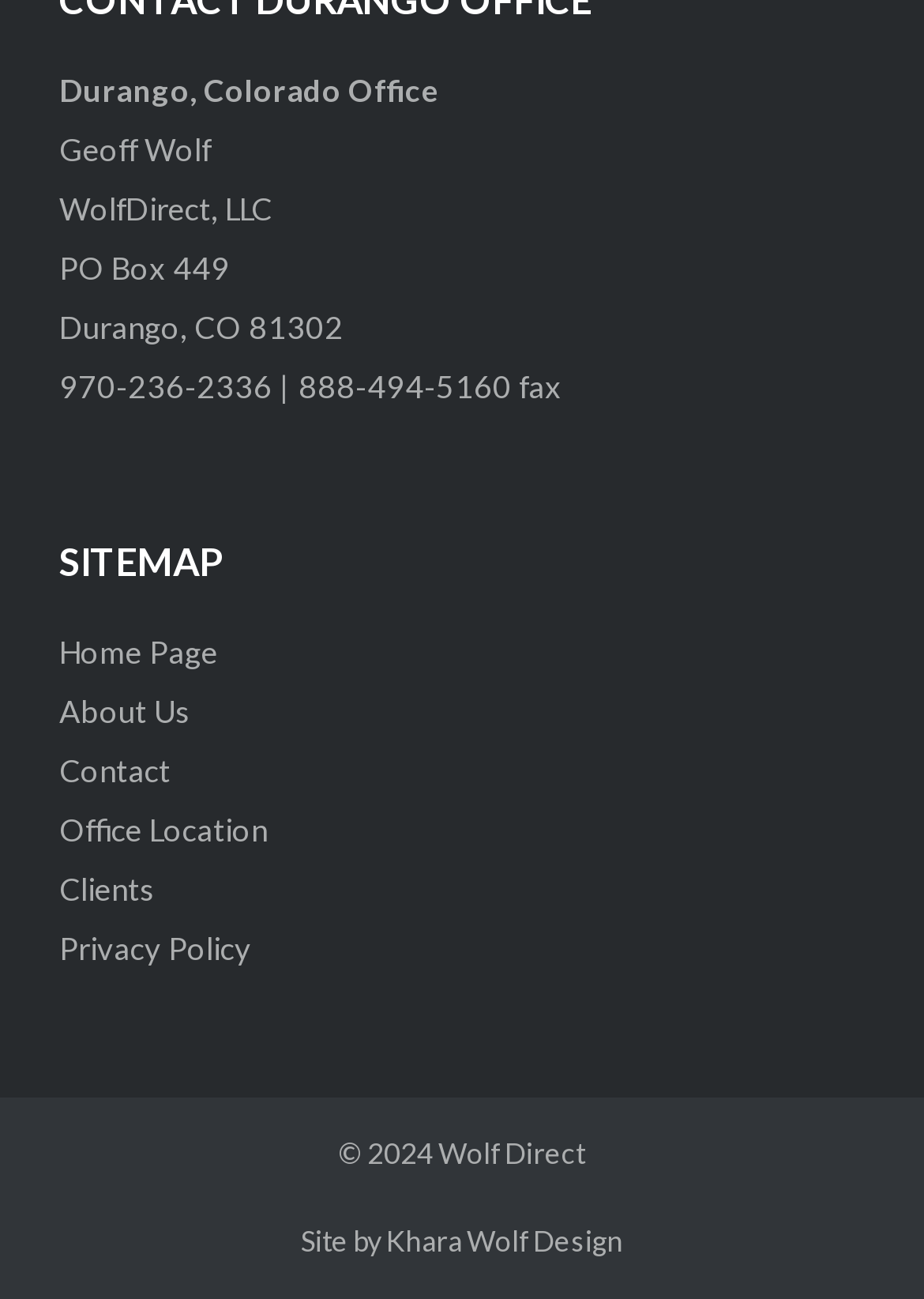Provide the bounding box coordinates for the UI element that is described by this text: "Clients". The coordinates should be in the form of four float numbers between 0 and 1: [left, top, right, bottom].

[0.064, 0.67, 0.167, 0.7]